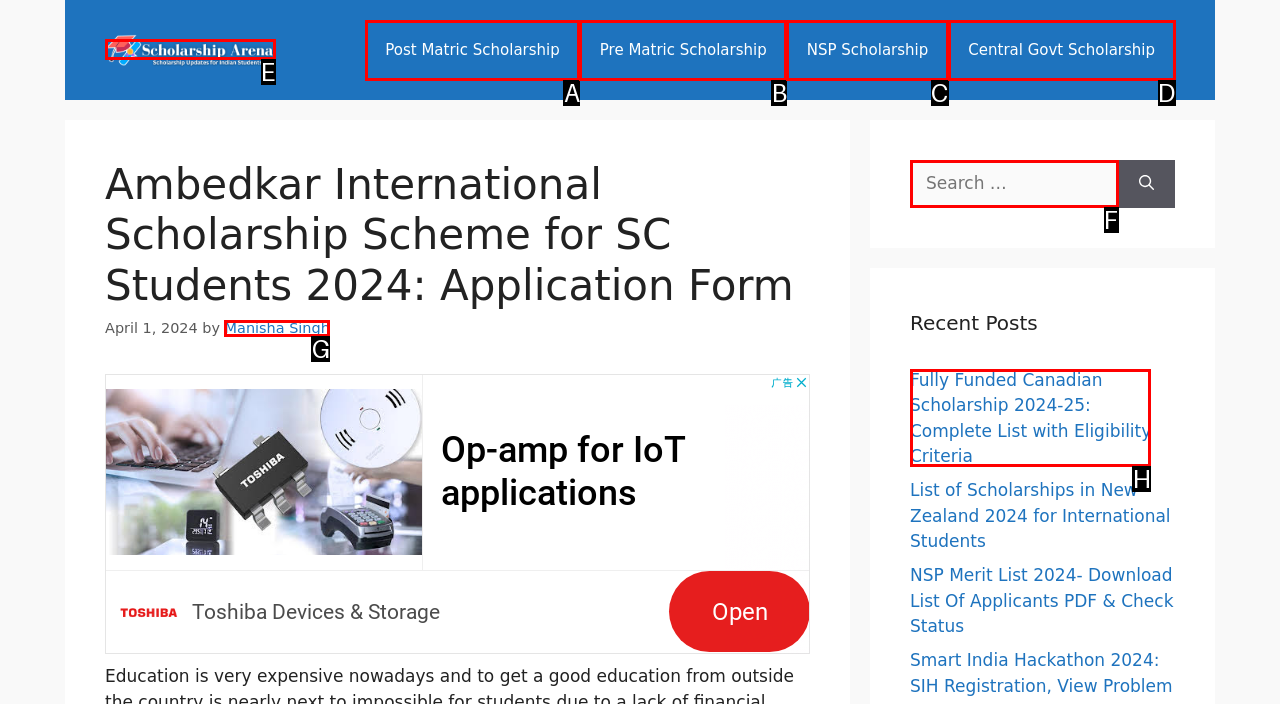For the task: Explore 'All-in-One Monitoring Solution', tell me the letter of the option you should click. Answer with the letter alone.

None